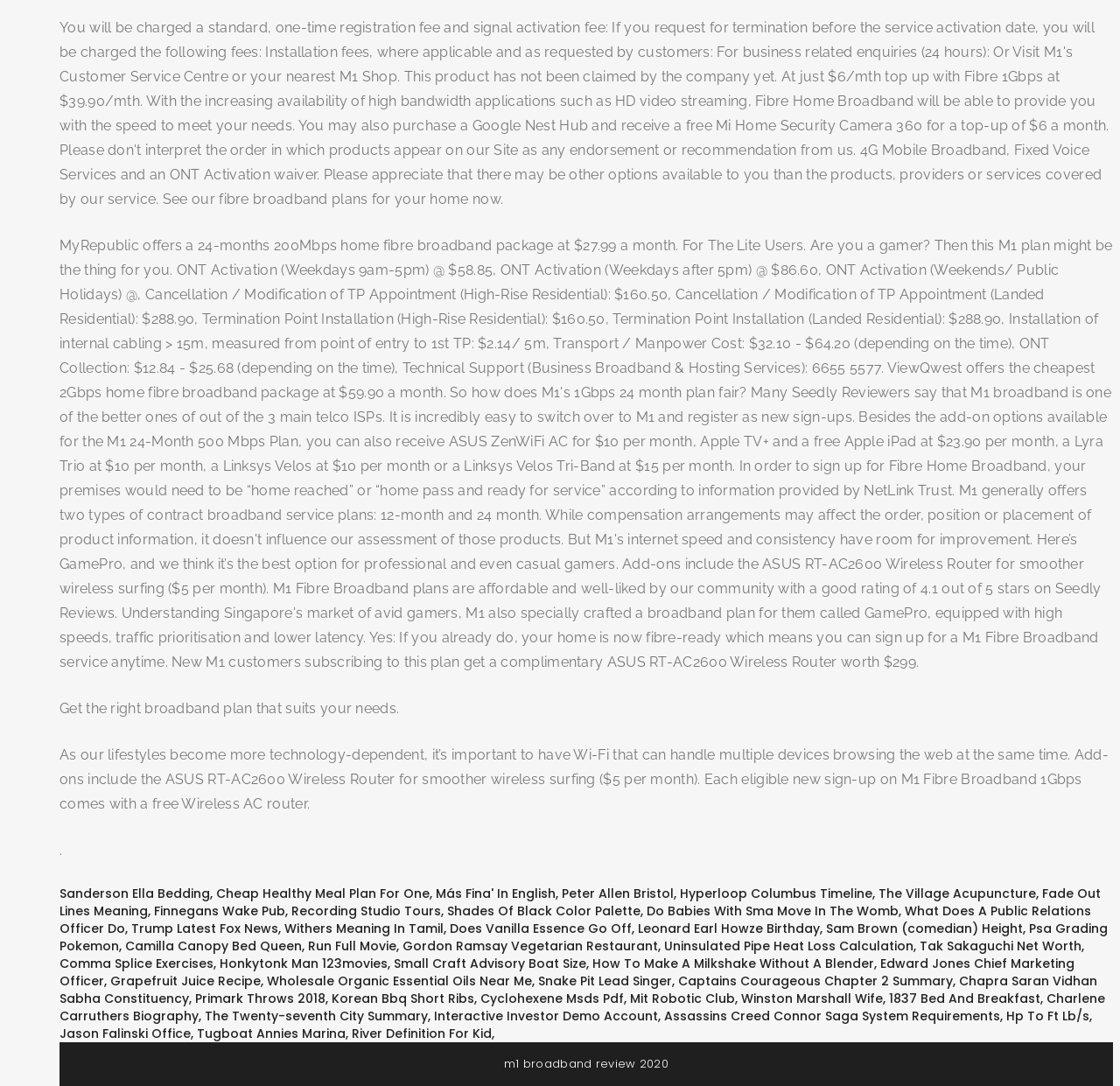From the webpage screenshot, identify the region described by Mit Robotic Club. Provide the bounding box coordinates as (top-left x, top-left y, bottom-right x, bottom-right y), with each value being a floating point number between 0 and 1.

[0.562, 0.911, 0.656, 0.928]